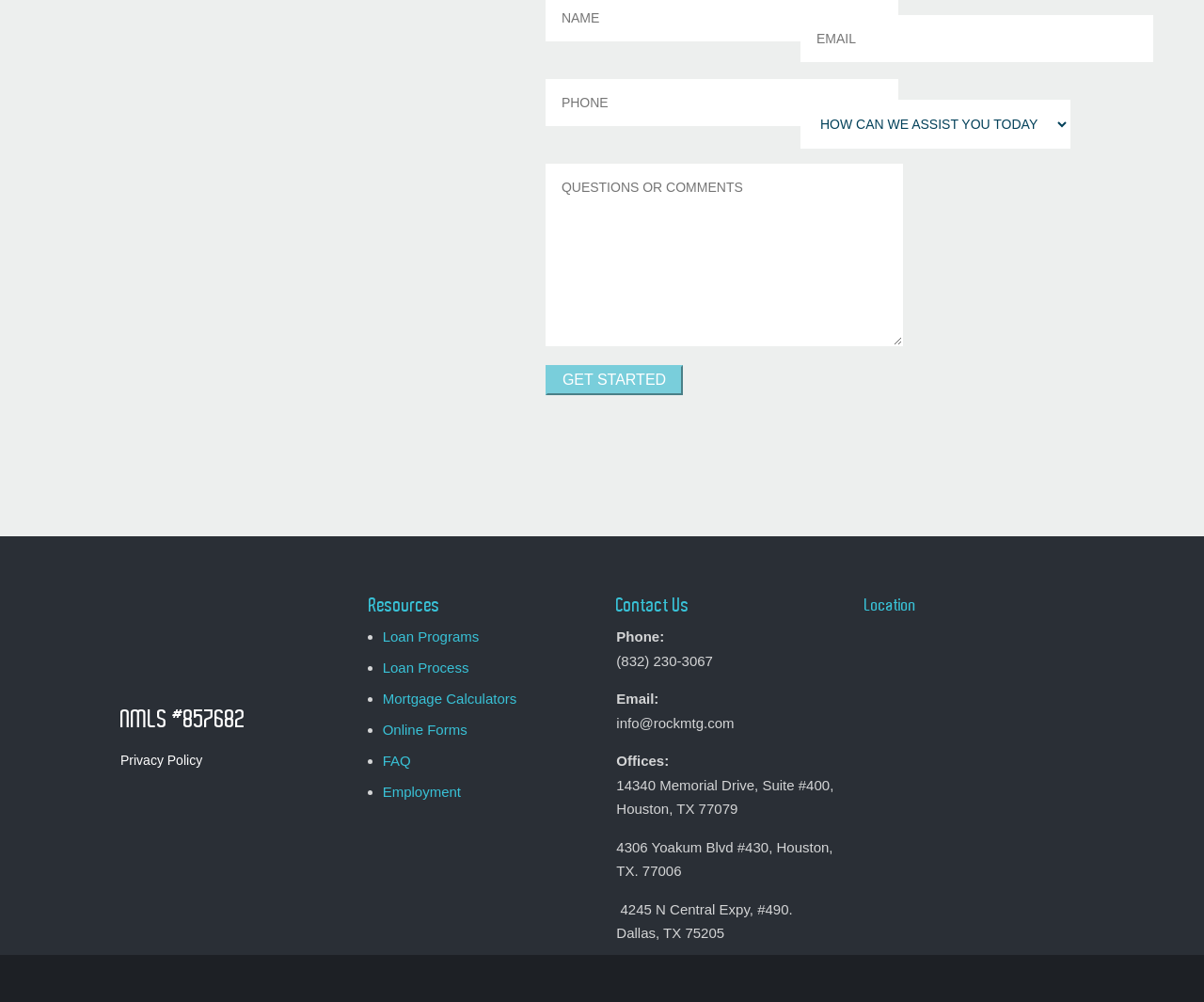Respond with a single word or phrase to the following question: What is the email address listed on this webpage?

info@rockmtg.com